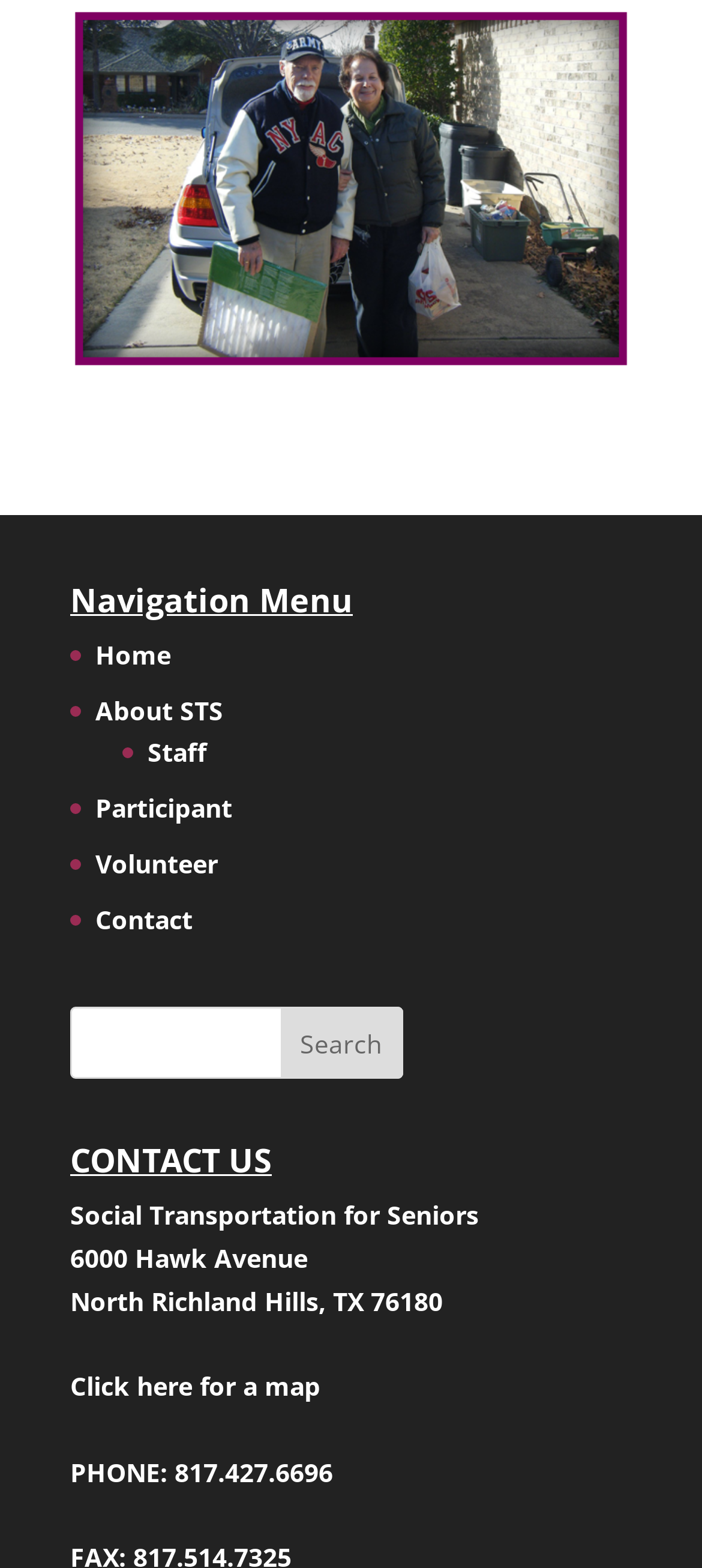Pinpoint the bounding box coordinates of the area that should be clicked to complete the following instruction: "Click on Home". The coordinates must be given as four float numbers between 0 and 1, i.e., [left, top, right, bottom].

[0.136, 0.406, 0.244, 0.428]